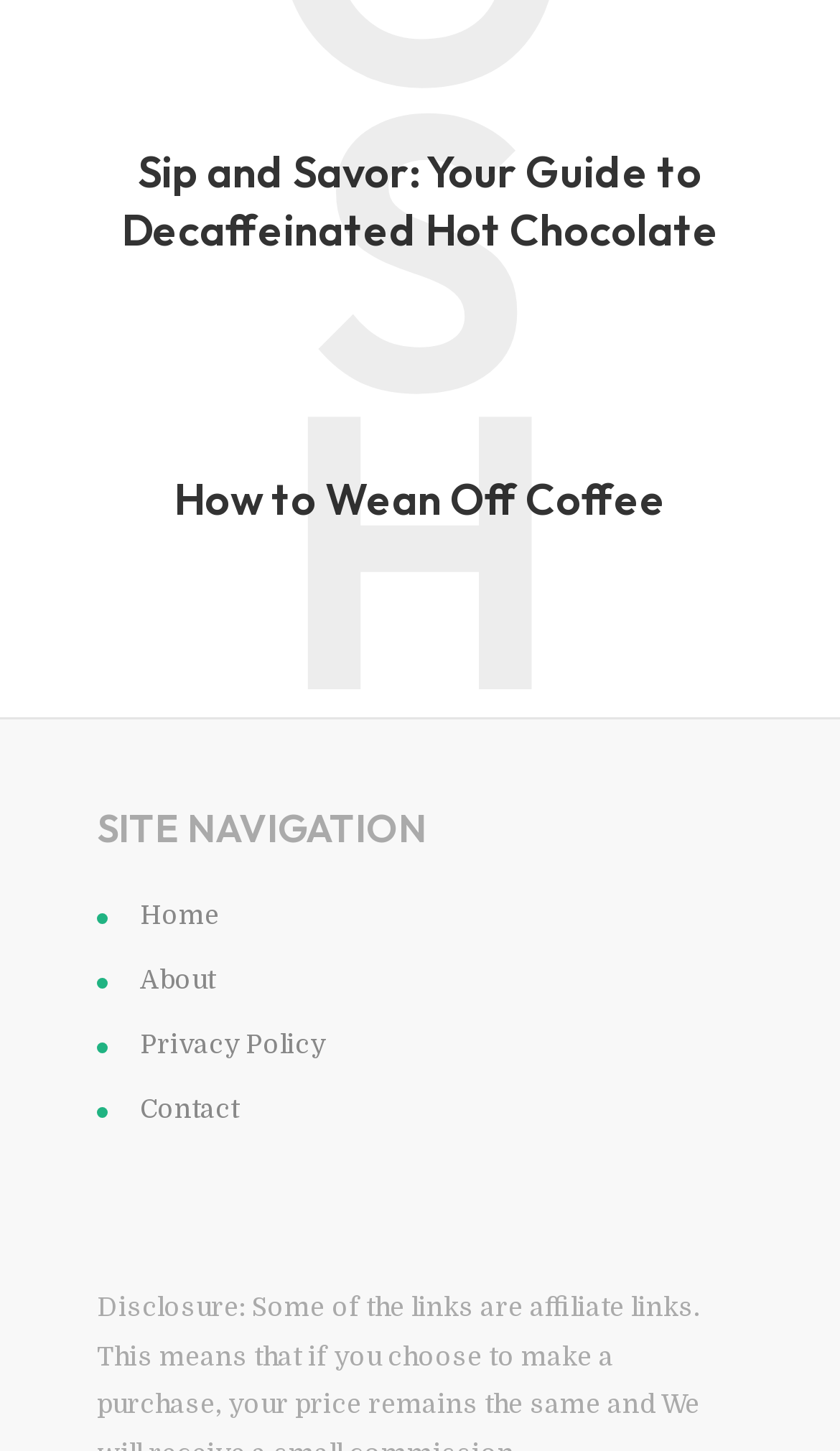Can you find the bounding box coordinates for the UI element given this description: "How to Wean Off Coffee"? Provide the coordinates as four float numbers between 0 and 1: [left, top, right, bottom].

[0.208, 0.324, 0.792, 0.364]